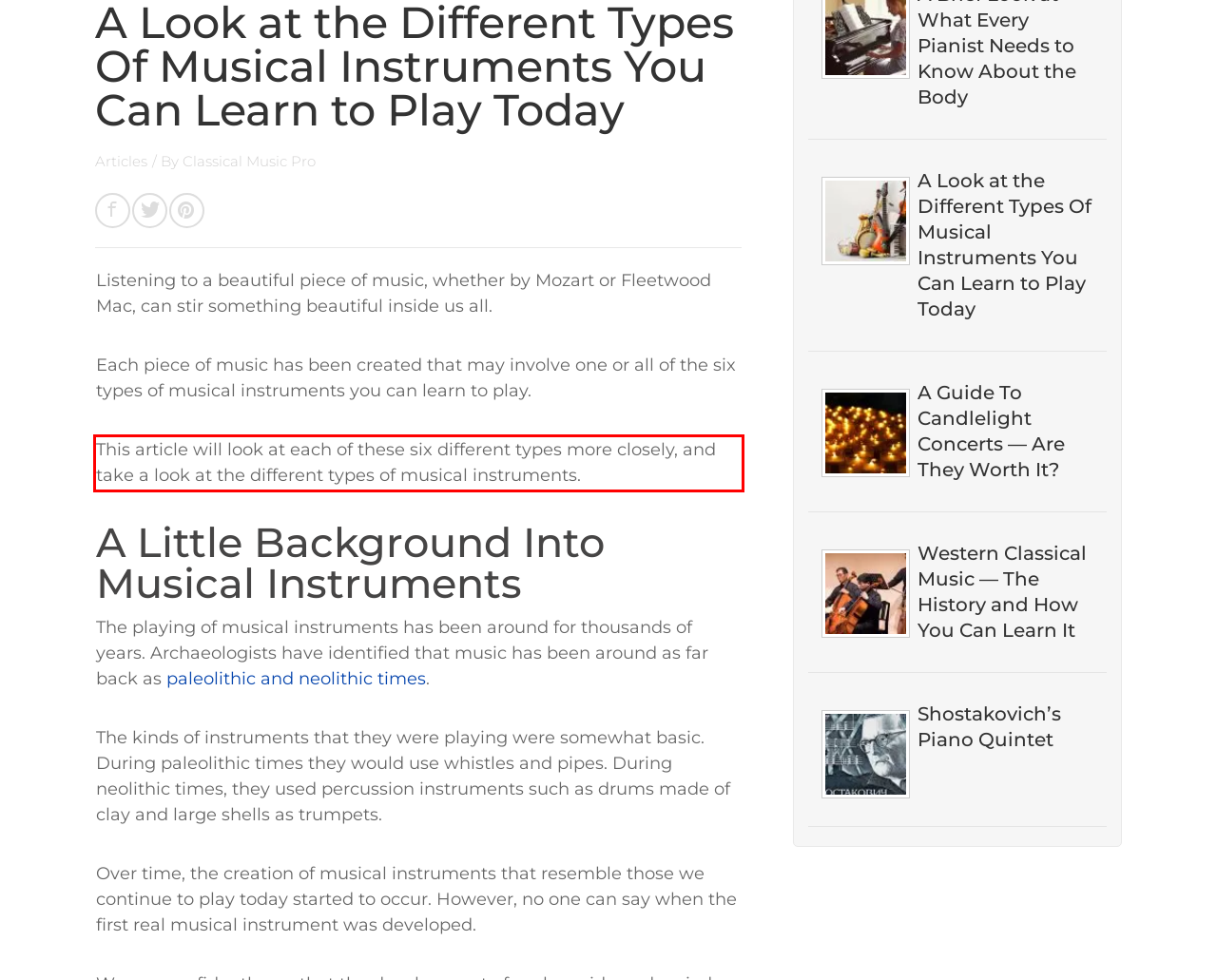Review the webpage screenshot provided, and perform OCR to extract the text from the red bounding box.

This article will look at each of these six different types more closely, and take a look at the different types of musical instruments.